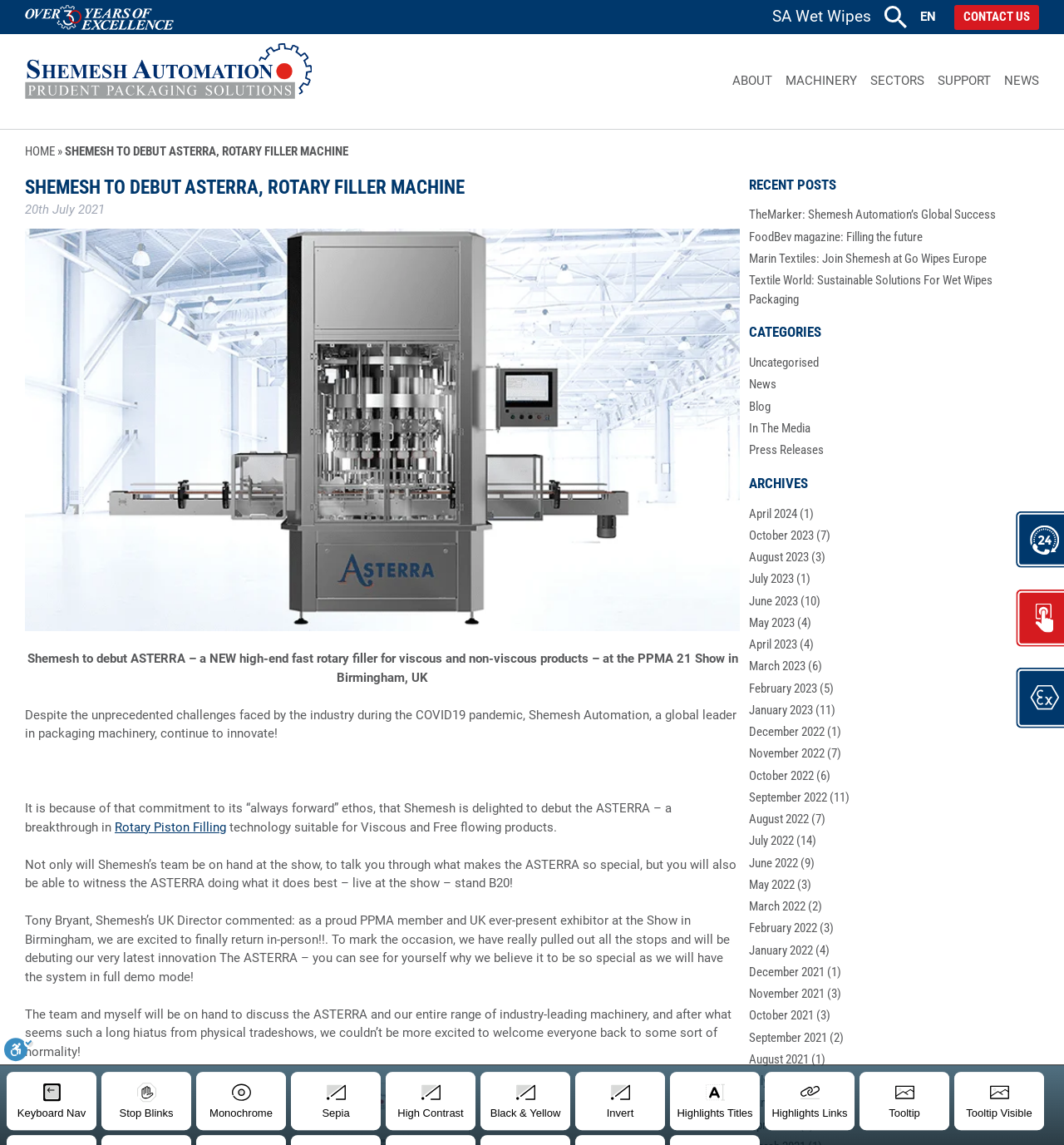Answer the following inquiry with a single word or phrase:
Who is the UK Director of Shemesh Automation?

Tony Bryant